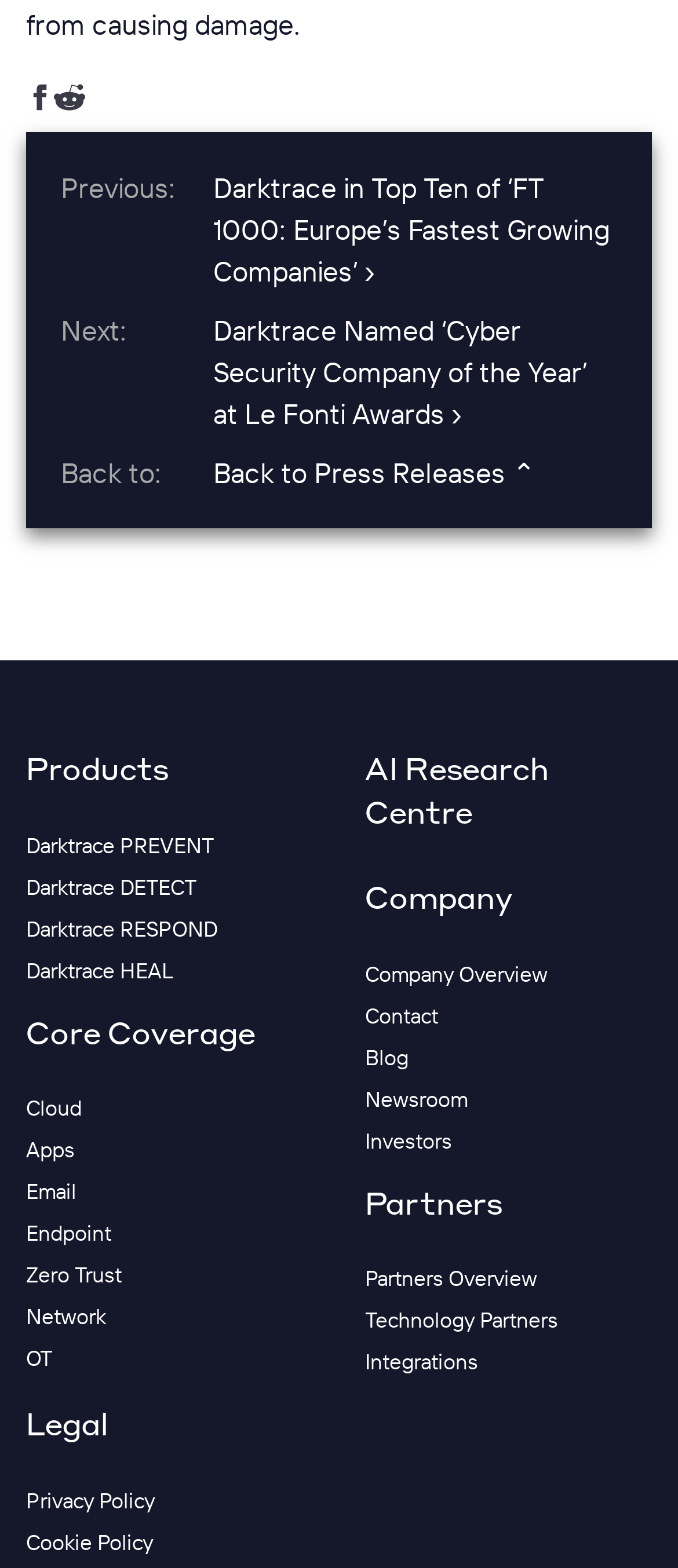Determine the bounding box coordinates of the element that should be clicked to execute the following command: "Go to previous page".

[0.09, 0.108, 0.259, 0.13]